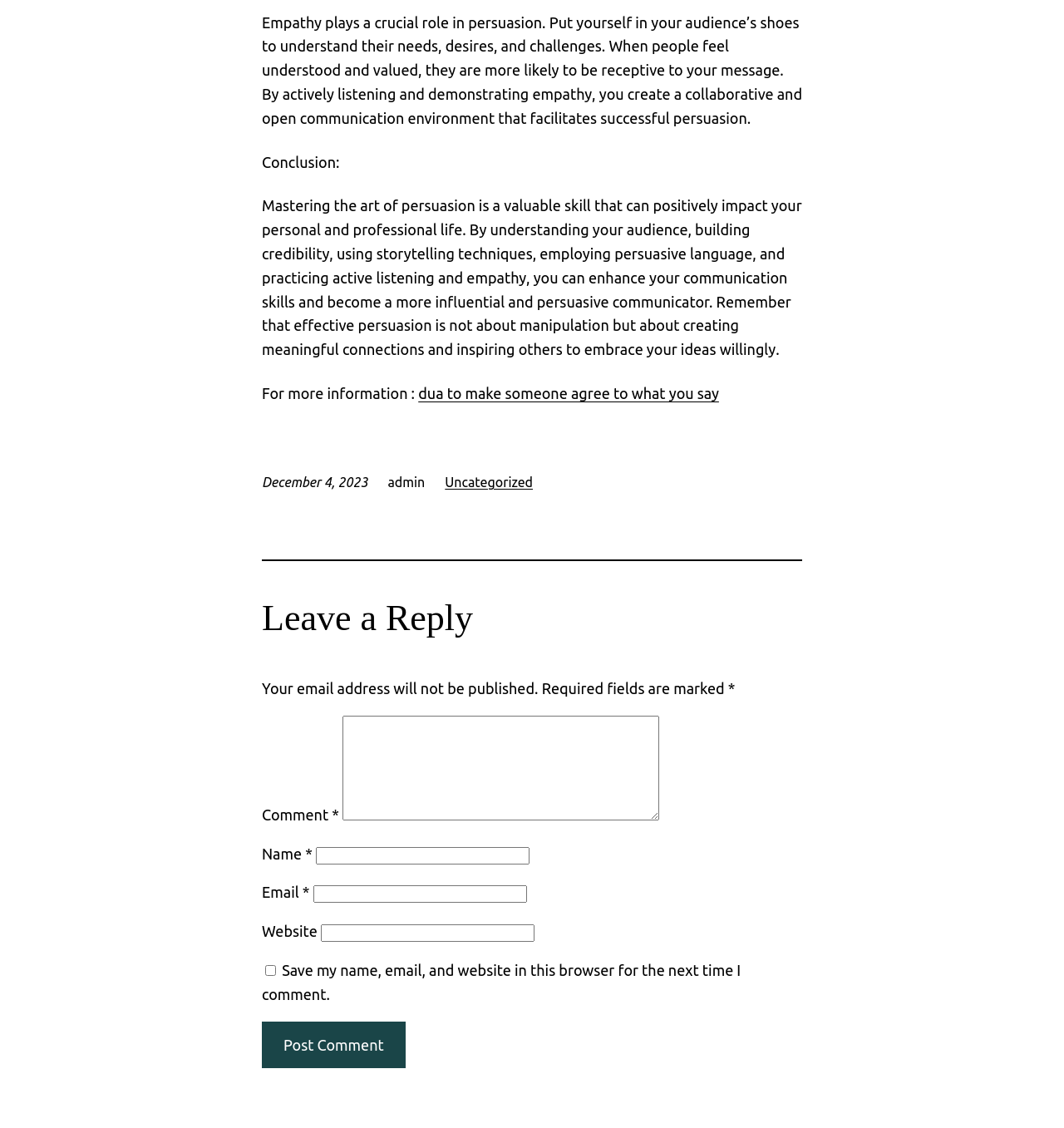Please provide the bounding box coordinate of the region that matches the element description: parent_node: Website name="url". Coordinates should be in the format (top-left x, top-left y, bottom-right x, bottom-right y) and all values should be between 0 and 1.

[0.301, 0.82, 0.502, 0.835]